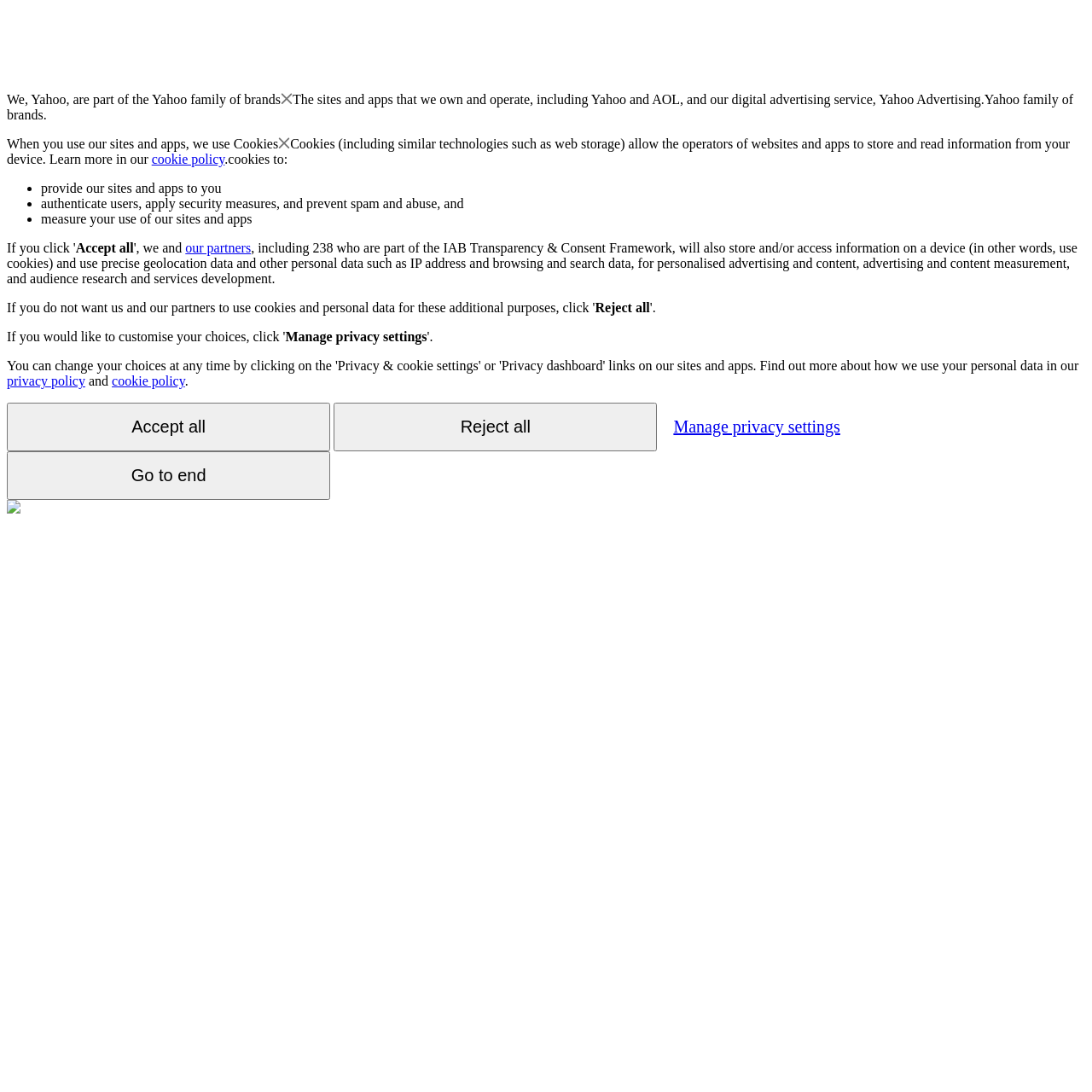What is the relationship between Yahoo and AOL?
Deliver a detailed and extensive answer to the question.

Based on the webpage content, it is mentioned that 'The sites and apps that we own and operate, including Yahoo and AOL...' which indicates that Yahoo owns and operates AOL.